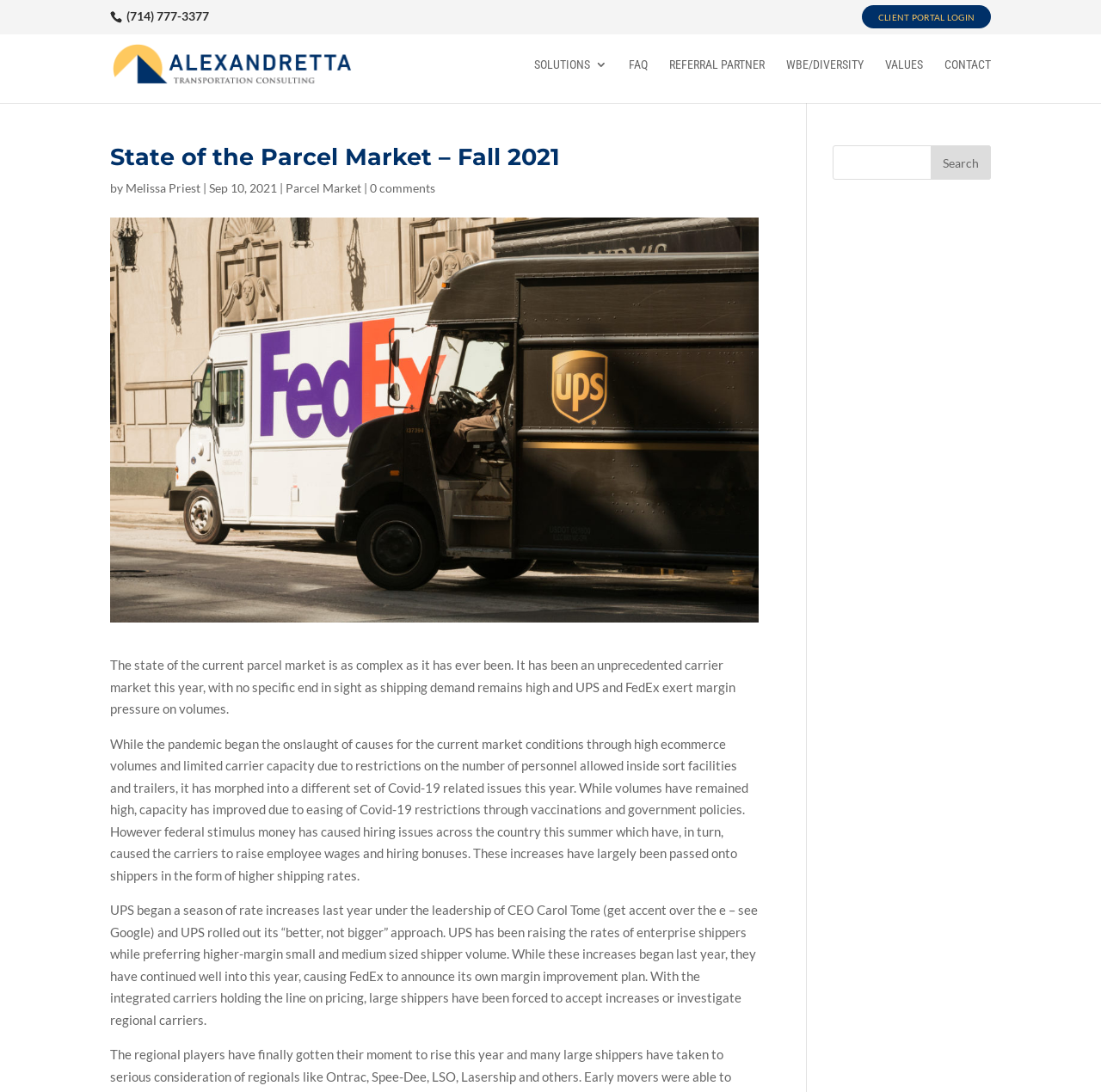Who is the author of the article?
Could you answer the question with a detailed and thorough explanation?

I found the author's name by looking at the article's metadata, where I saw a link element with the text 'Melissa Priest'.